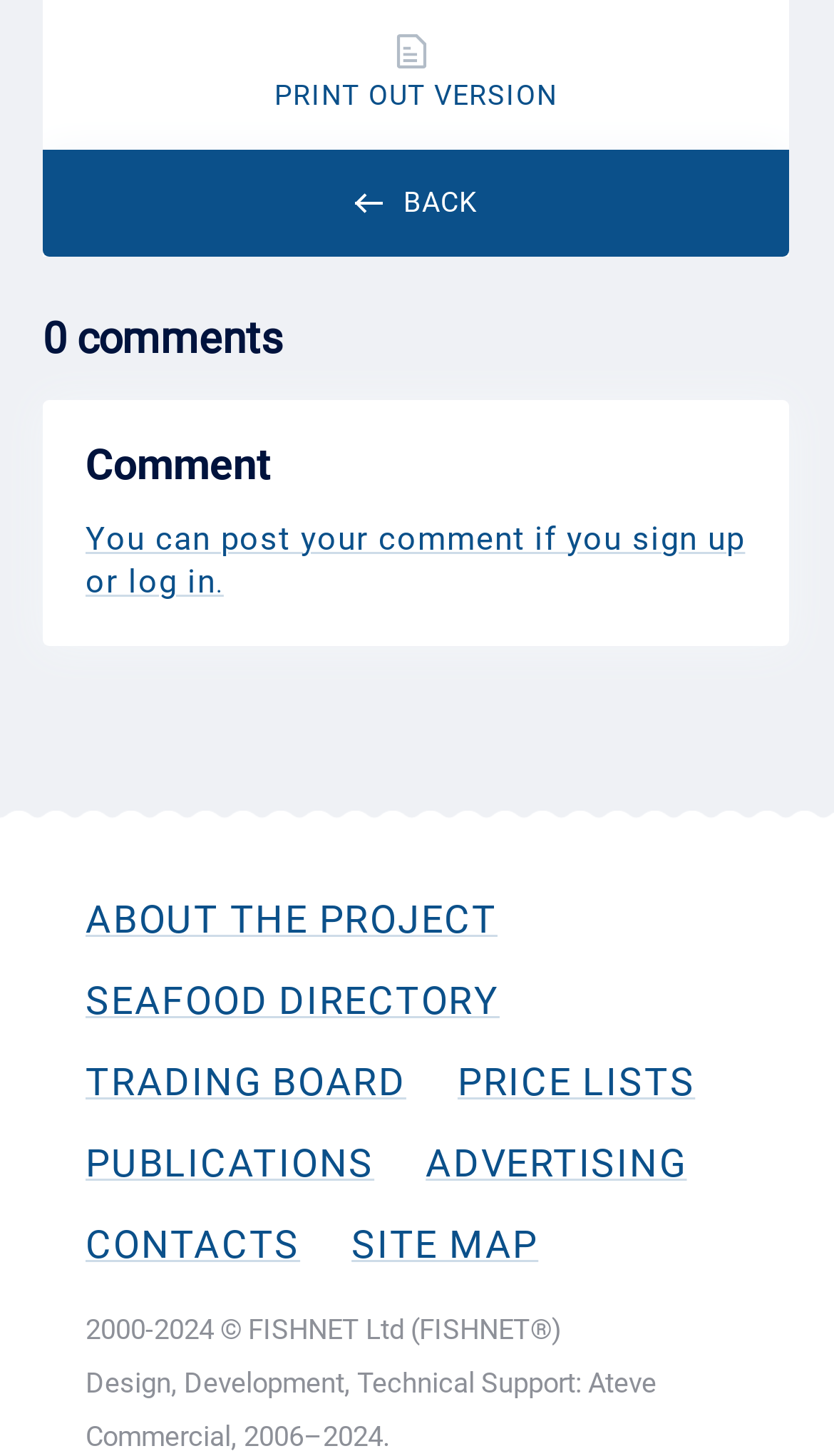Locate the bounding box coordinates of the area that needs to be clicked to fulfill the following instruction: "go back". The coordinates should be in the format of four float numbers between 0 and 1, namely [left, top, right, bottom].

[0.051, 0.103, 0.946, 0.176]